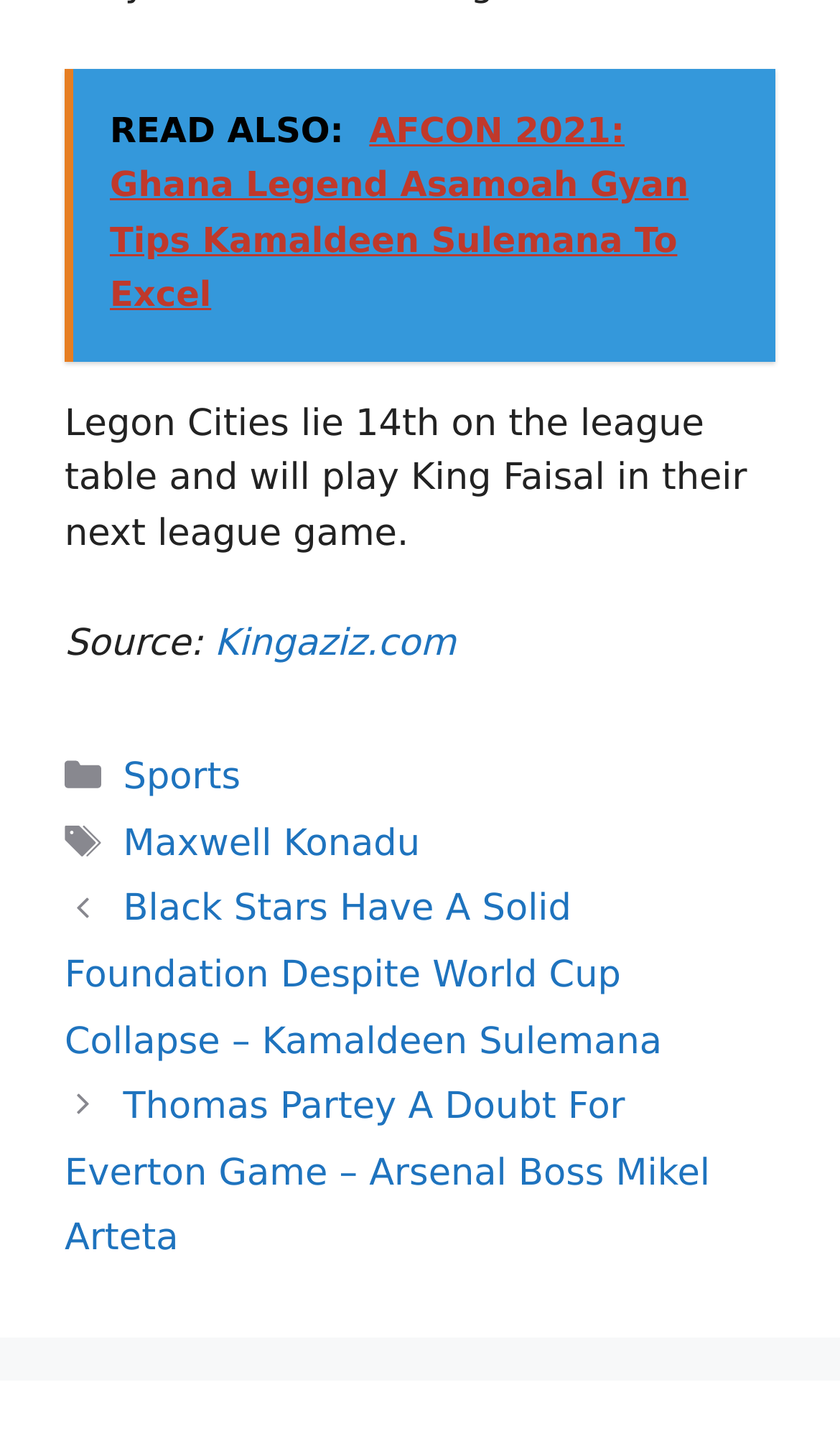From the webpage screenshot, predict the bounding box coordinates (top-left x, top-left y, bottom-right x, bottom-right y) for the UI element described here: Kingaziz.com

[0.255, 0.427, 0.543, 0.457]